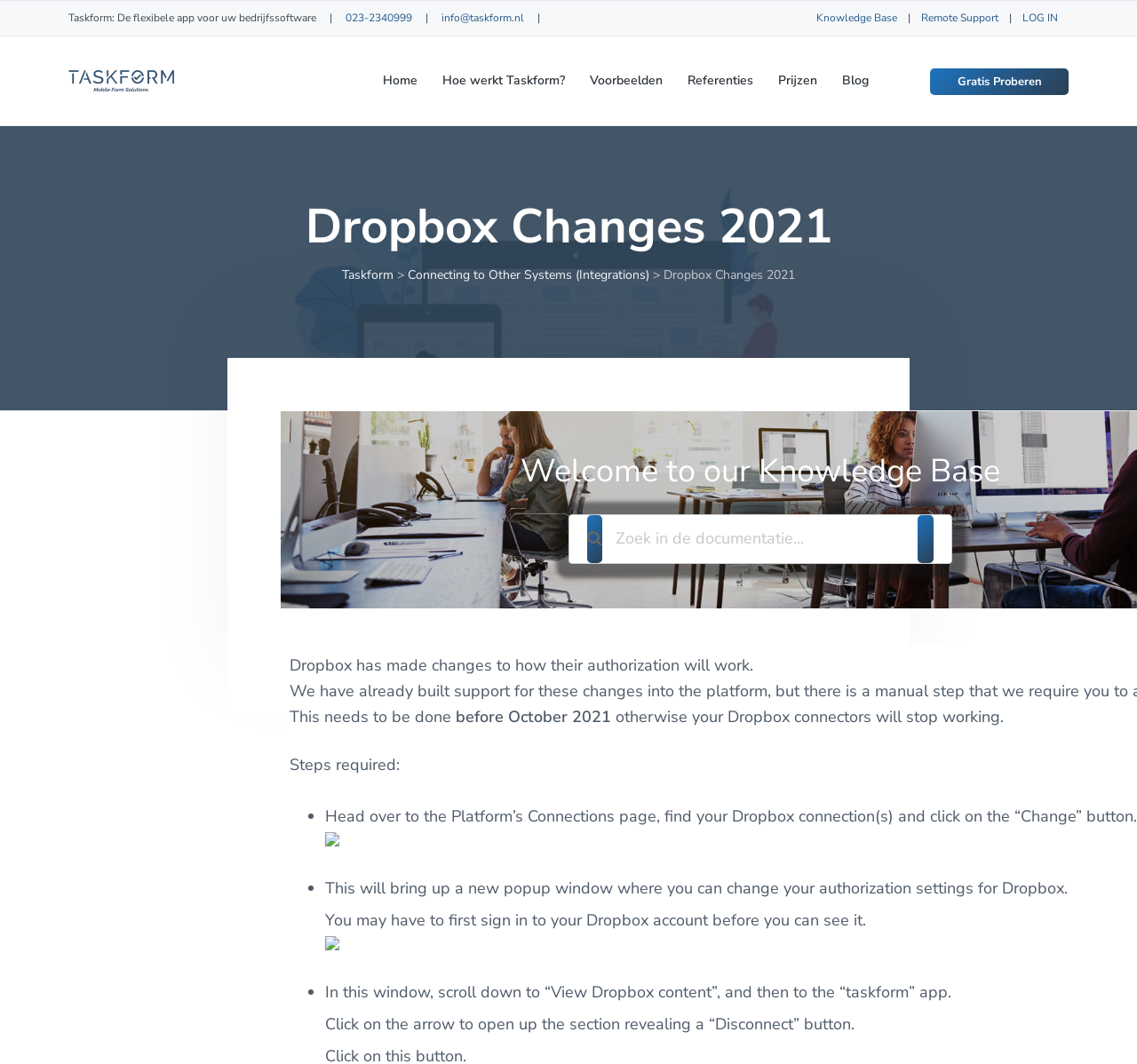Calculate the bounding box coordinates of the UI element given the description: "Voorbeelden".

[0.519, 0.067, 0.583, 0.086]